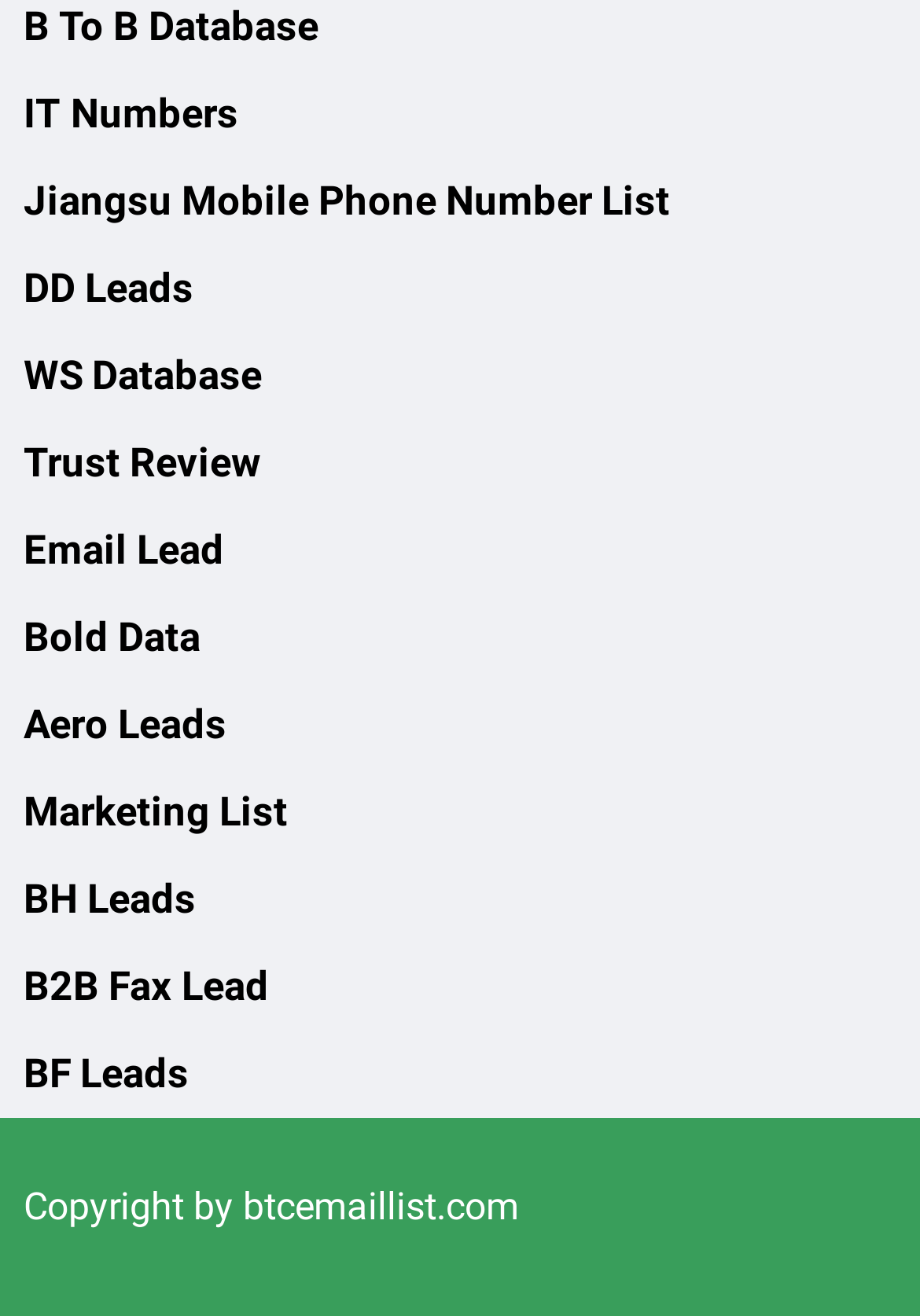Using a single word or phrase, answer the following question: 
What is the copyright information on the webpage?

Copyright by btcemaillist.com